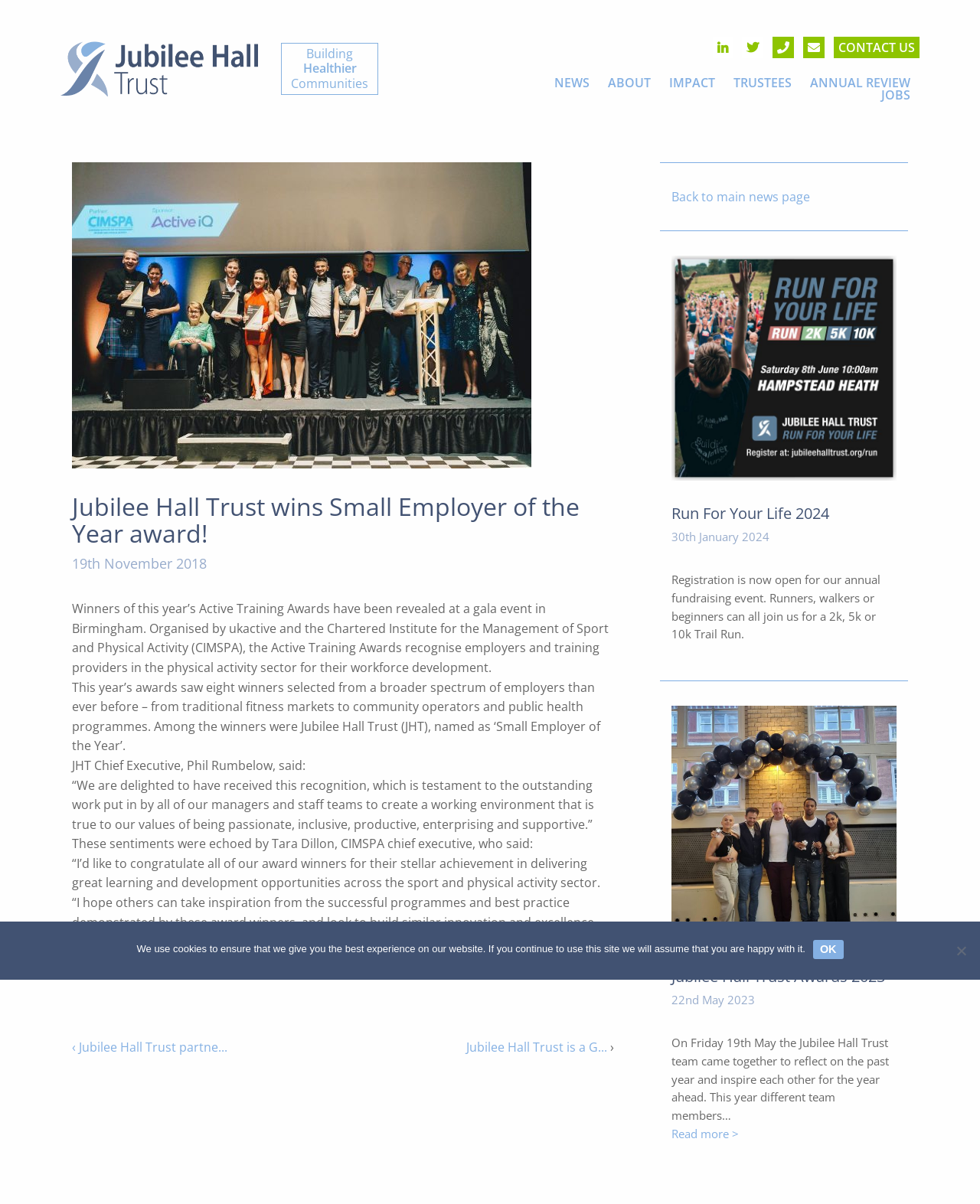What is the award won by Jubilee Hall Trust?
Can you provide an in-depth and detailed response to the question?

I found the answer by reading the title of the webpage, which says 'Jubilee Hall Trust wins Small Employer of the Year award!'. This indicates that Jubilee Hall Trust has won the 'Small Employer of the Year' award.